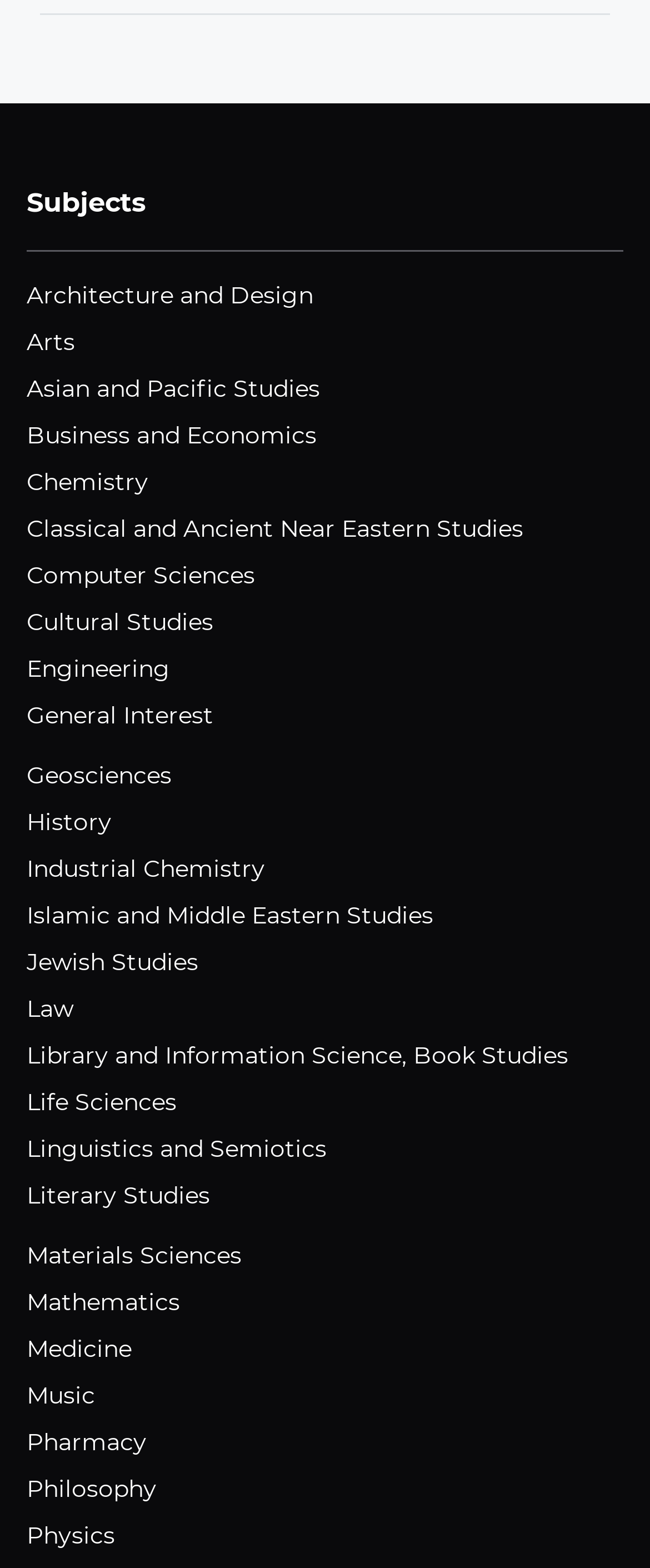Highlight the bounding box coordinates of the element that should be clicked to carry out the following instruction: "Read about Post-partum hysterectomies". The coordinates must be given as four float numbers ranging from 0 to 1, i.e., [left, top, right, bottom].

[0.062, 0.148, 0.938, 0.173]